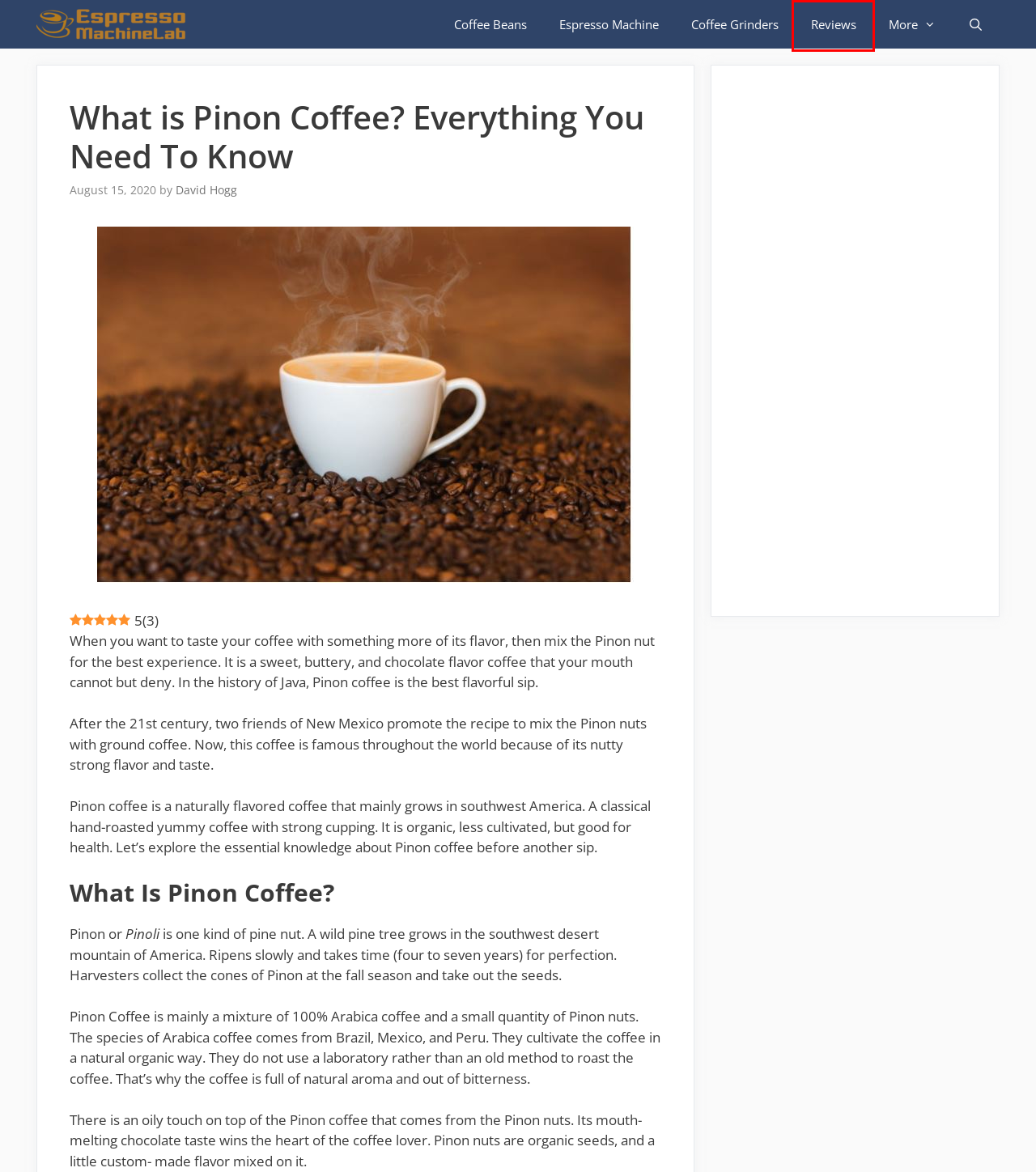You have a screenshot of a webpage with a red rectangle bounding box around a UI element. Choose the best description that matches the new page after clicking the element within the bounding box. The candidate descriptions are:
A. Coffee Grinders Archives - Espresso Machine Lab
B. How Long Does Cold Brew Last? - Espresso Machine Lab
C. Reviews Archives - Espresso Machine Lab
D. Blog Archives - Espresso Machine Lab
E. About - Espresso Machine Lab
F. Best Espresso Machine Archives - Espresso Machine Lab
G. Coffee Beans Archives - Espresso Machine Lab
H. Espresso Machine Lab - Home

C